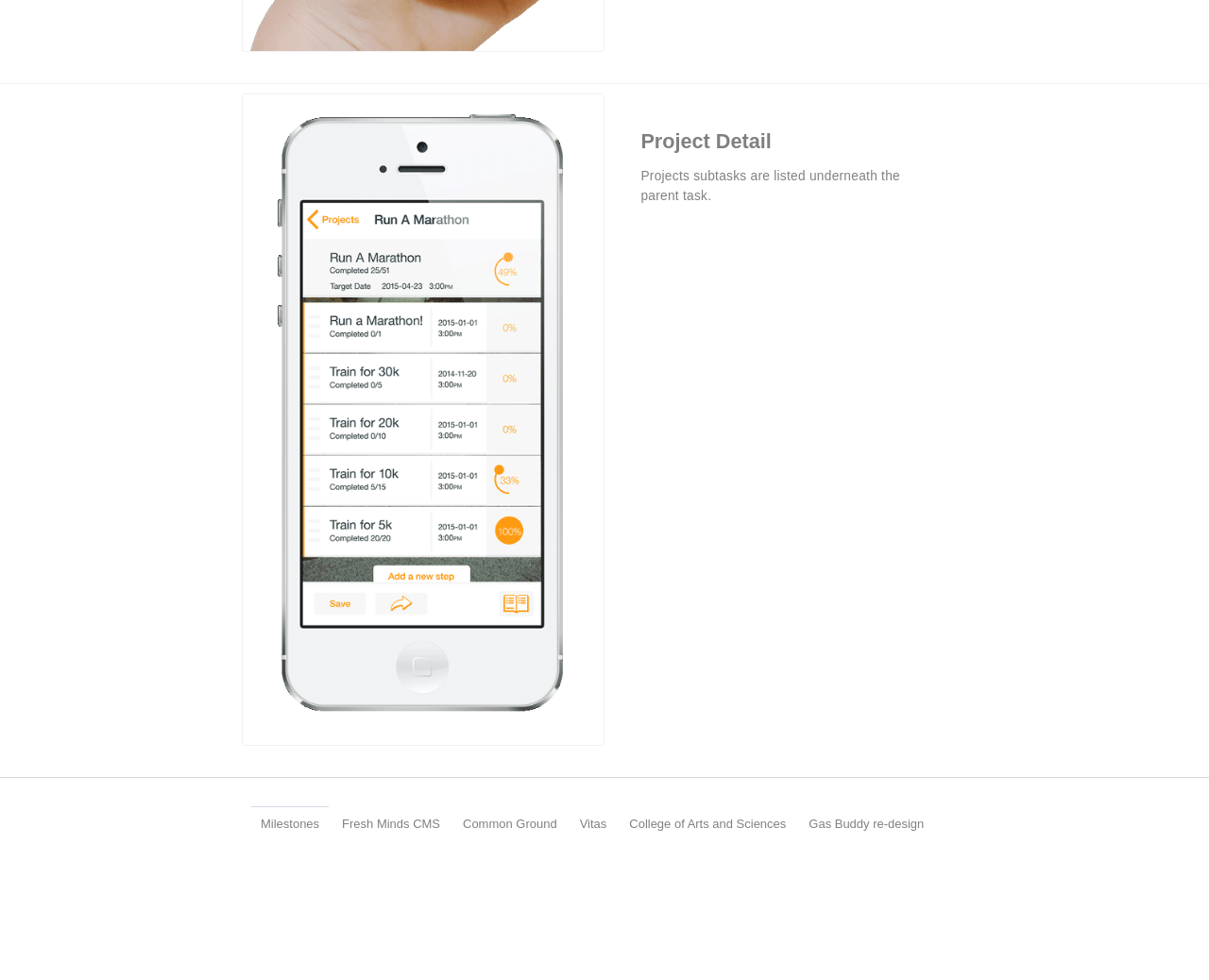Please answer the following question as detailed as possible based on the image: 
What is the common theme among the links?

The links 'Milestones', 'Fresh Minds CMS', 'Common Ground', 'Vitas', 'College of Arts and Sciences', and 'Gas Buddy re-design' appear to be names of projects, suggesting that they are related to project management or organization.